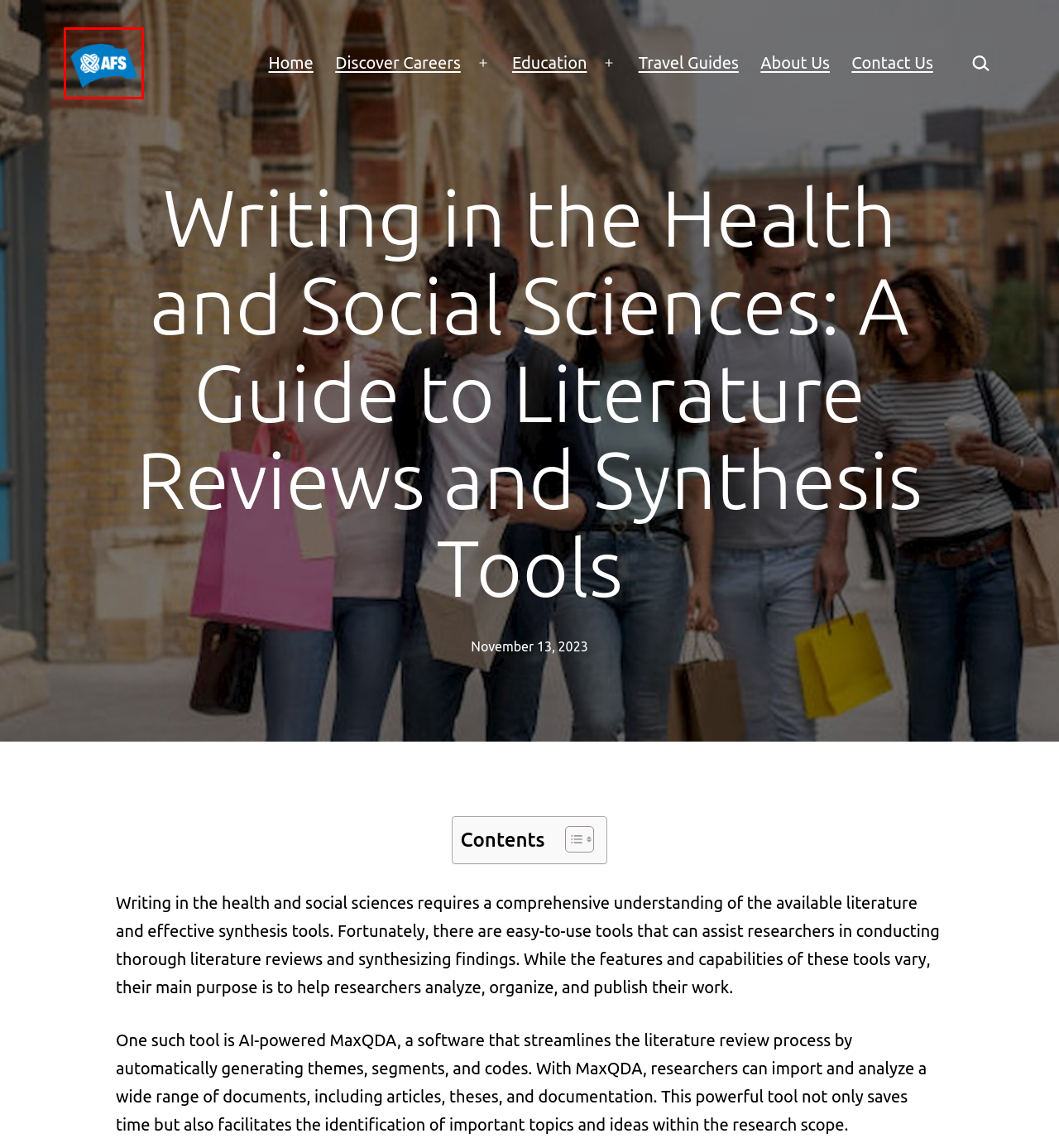Given a screenshot of a webpage with a red bounding box around a UI element, please identify the most appropriate webpage description that matches the new webpage after you click on the element. Here are the candidates:
A. How to Write a Critical Essay: Step-by-Step Guide and Tips
B. Ways to Decrease the Percentage of Prescription Drug Misuse in the Previous Year - SU-12
C. Student Travel Guides - AFS Programs
D. Be part of the #AFSeffect - Australia
E. Career Guide - AFS Programs
F. AFS History: Daring to Create Change | Australia
G. Contact us - Australia
H. Privacy Policy - AFS Programs

E